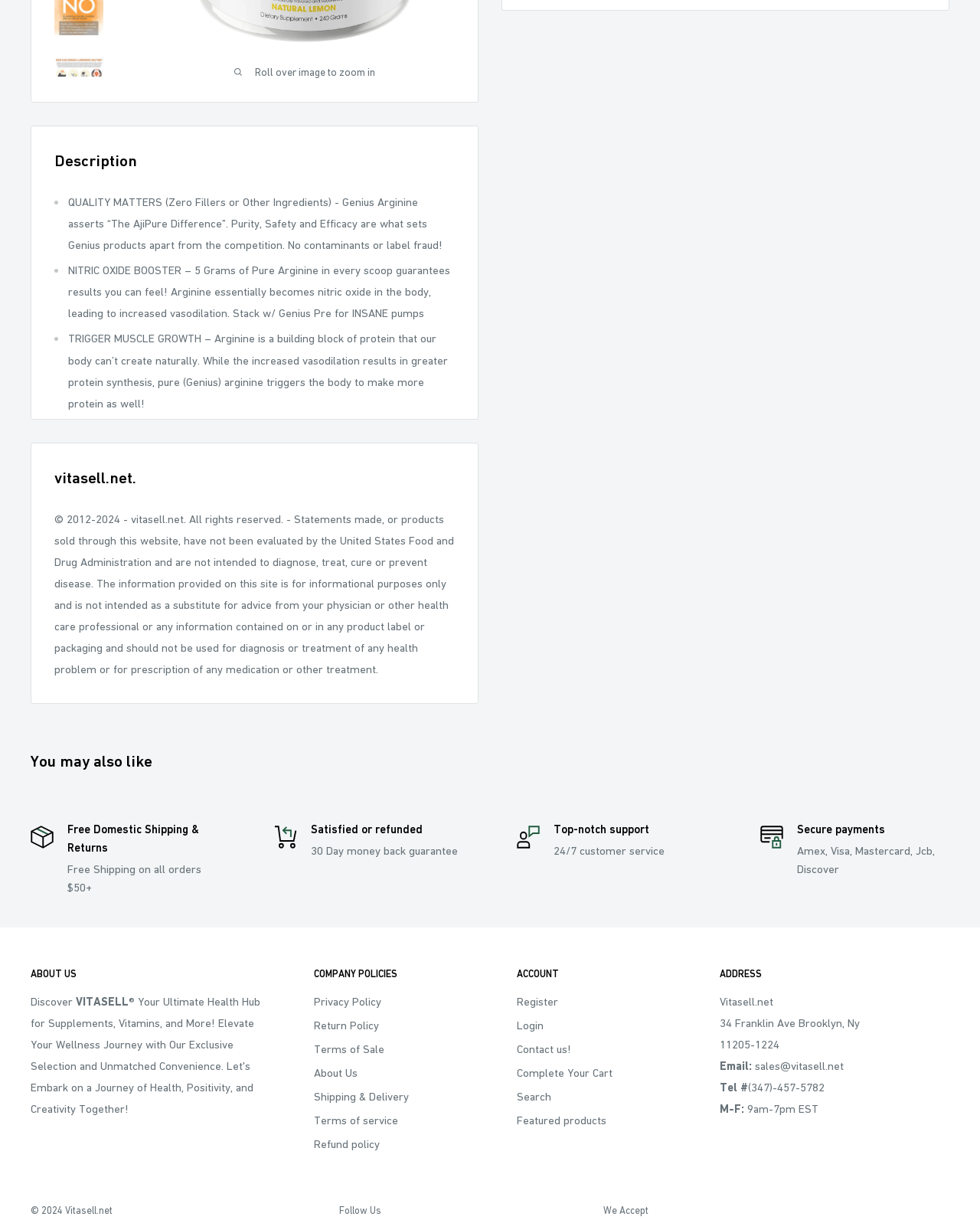Return the bounding box coordinates of the UI element that corresponds to this description: "Terms of service". The coordinates must be given as four float numbers in the range of 0 and 1, [left, top, right, bottom].

[0.321, 0.908, 0.472, 0.928]